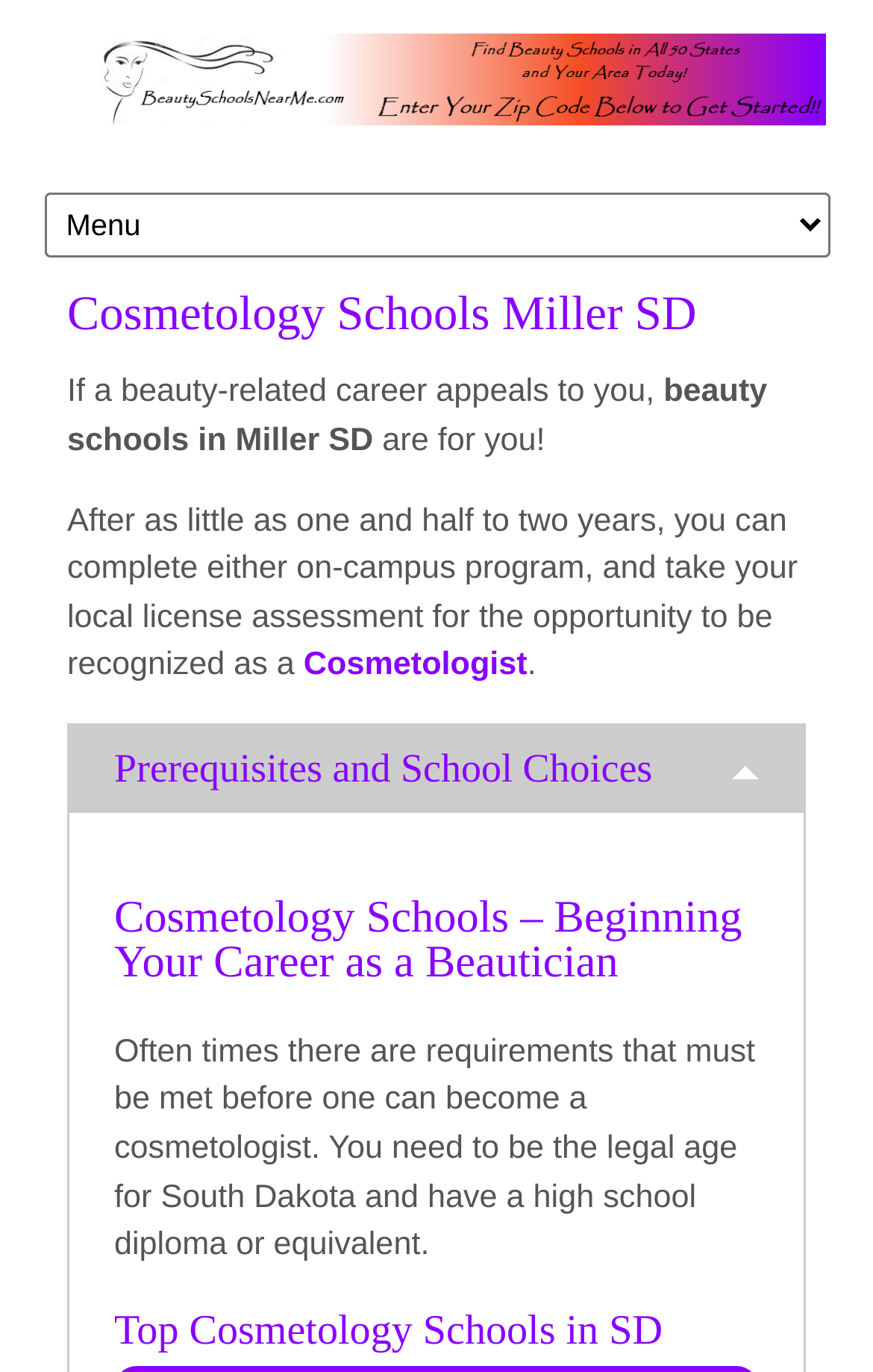Provide the bounding box coordinates of the HTML element this sentence describes: "Prerequisites and School Choices". The bounding box coordinates consist of four float numbers between 0 and 1, i.e., [left, top, right, bottom].

[0.077, 0.529, 0.923, 0.593]